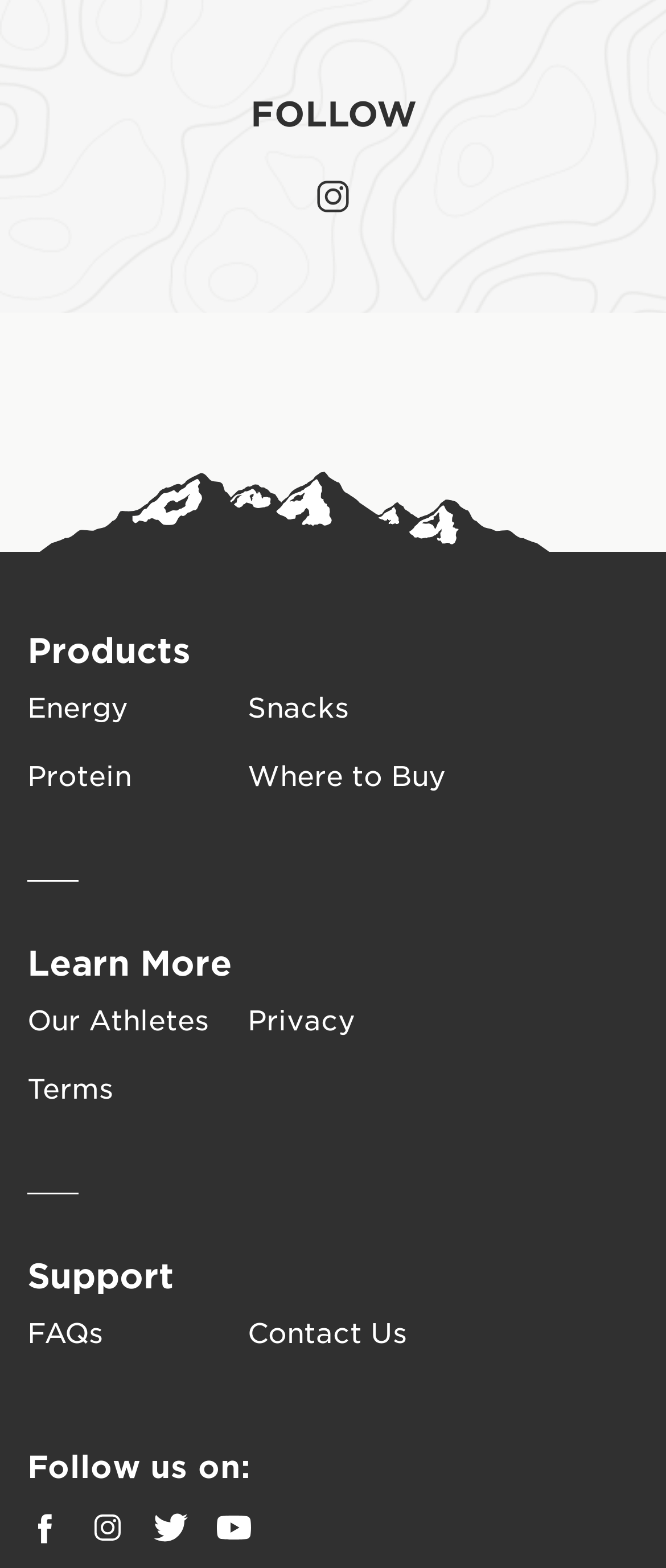Identify the bounding box coordinates of the section to be clicked to complete the task described by the following instruction: "Follow on Facebook". The coordinates should be four float numbers between 0 and 1, formatted as [left, top, right, bottom].

[0.041, 0.963, 0.092, 0.985]